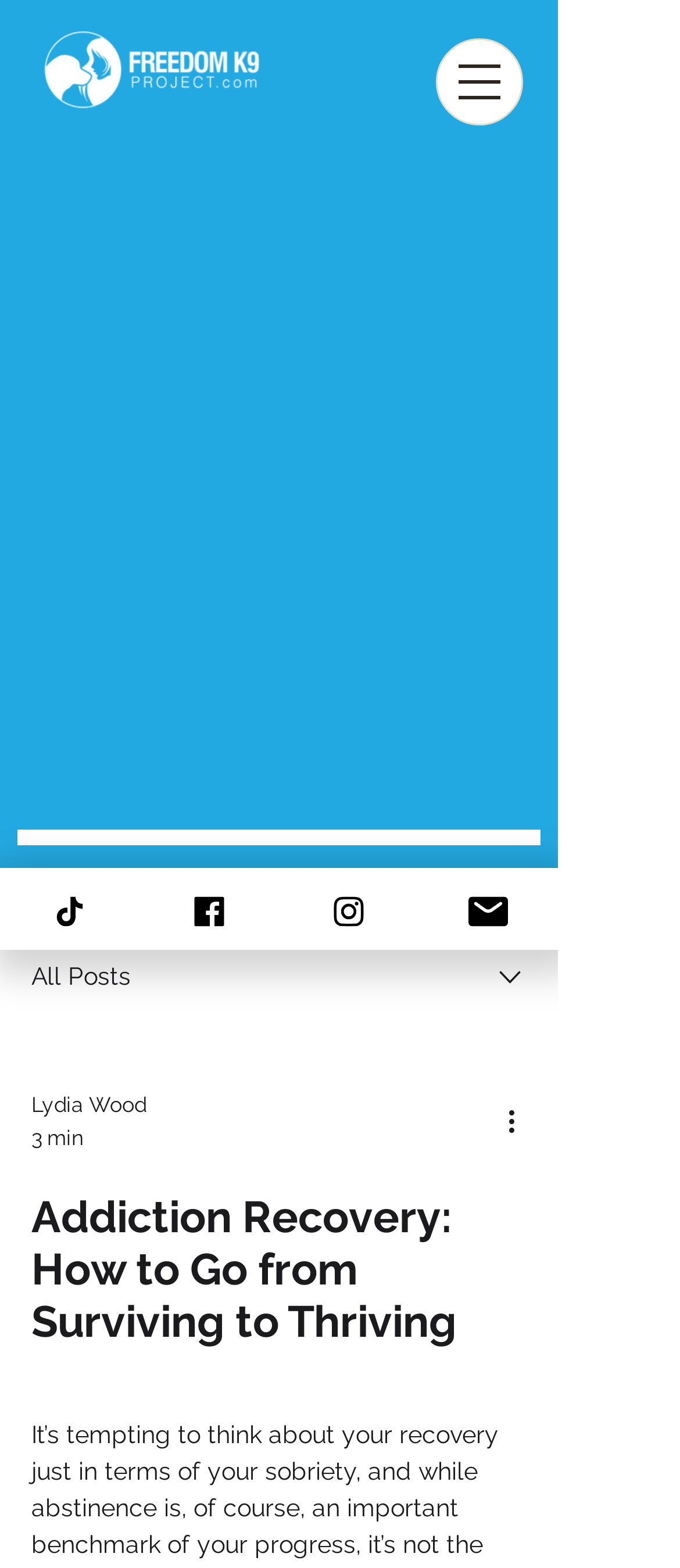Locate the bounding box coordinates of the region to be clicked to comply with the following instruction: "Check more actions". The coordinates must be four float numbers between 0 and 1, in the form [left, top, right, bottom].

[0.738, 0.701, 0.8, 0.728]